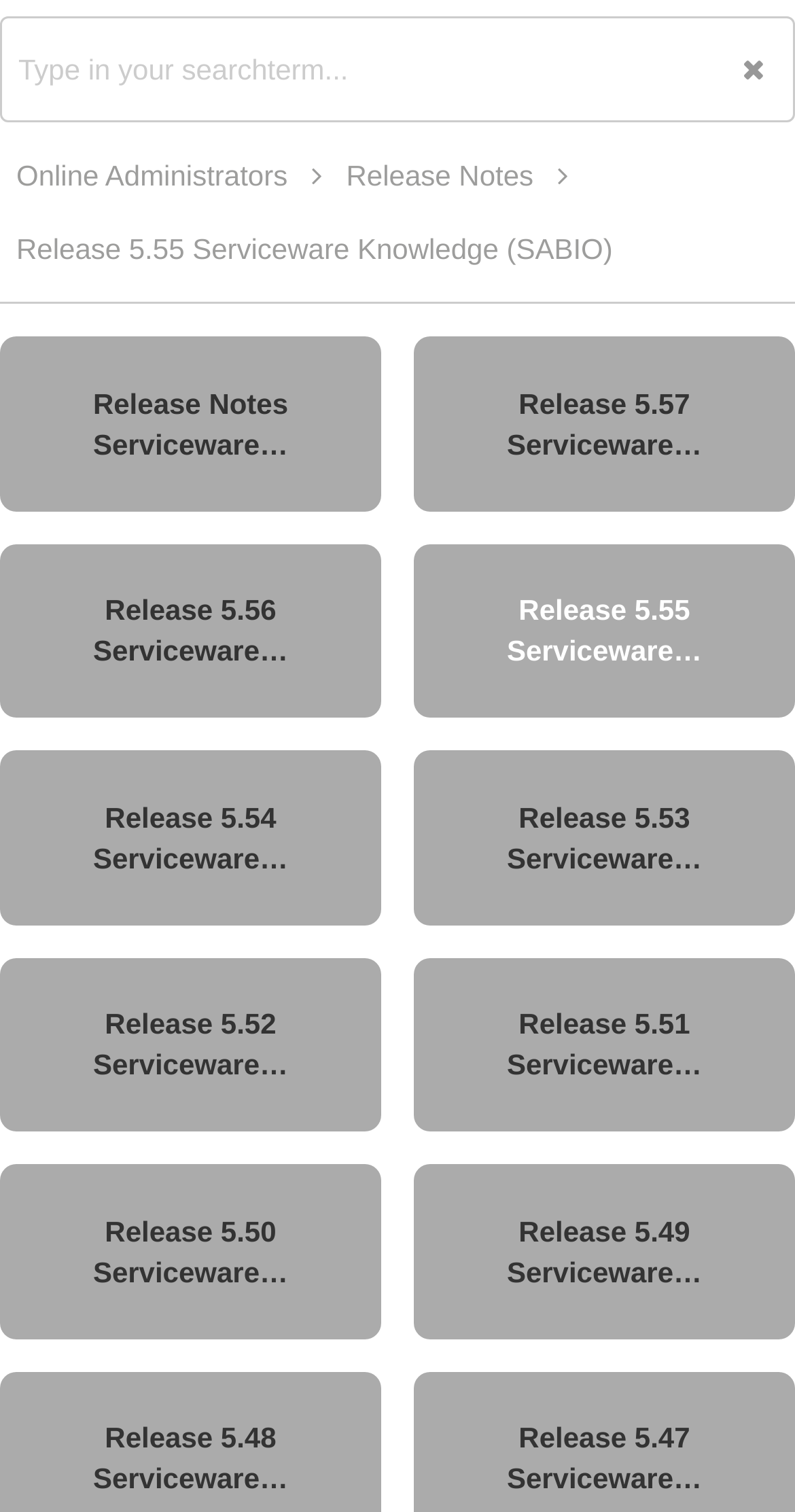How are the release versions of Serviceware Knowledge organized on the webpage?
Provide a detailed answer to the question using information from the image.

The release versions of Serviceware Knowledge are organized in a table layout, with each release version listed as a link, and the layout tables are used to structure the content.